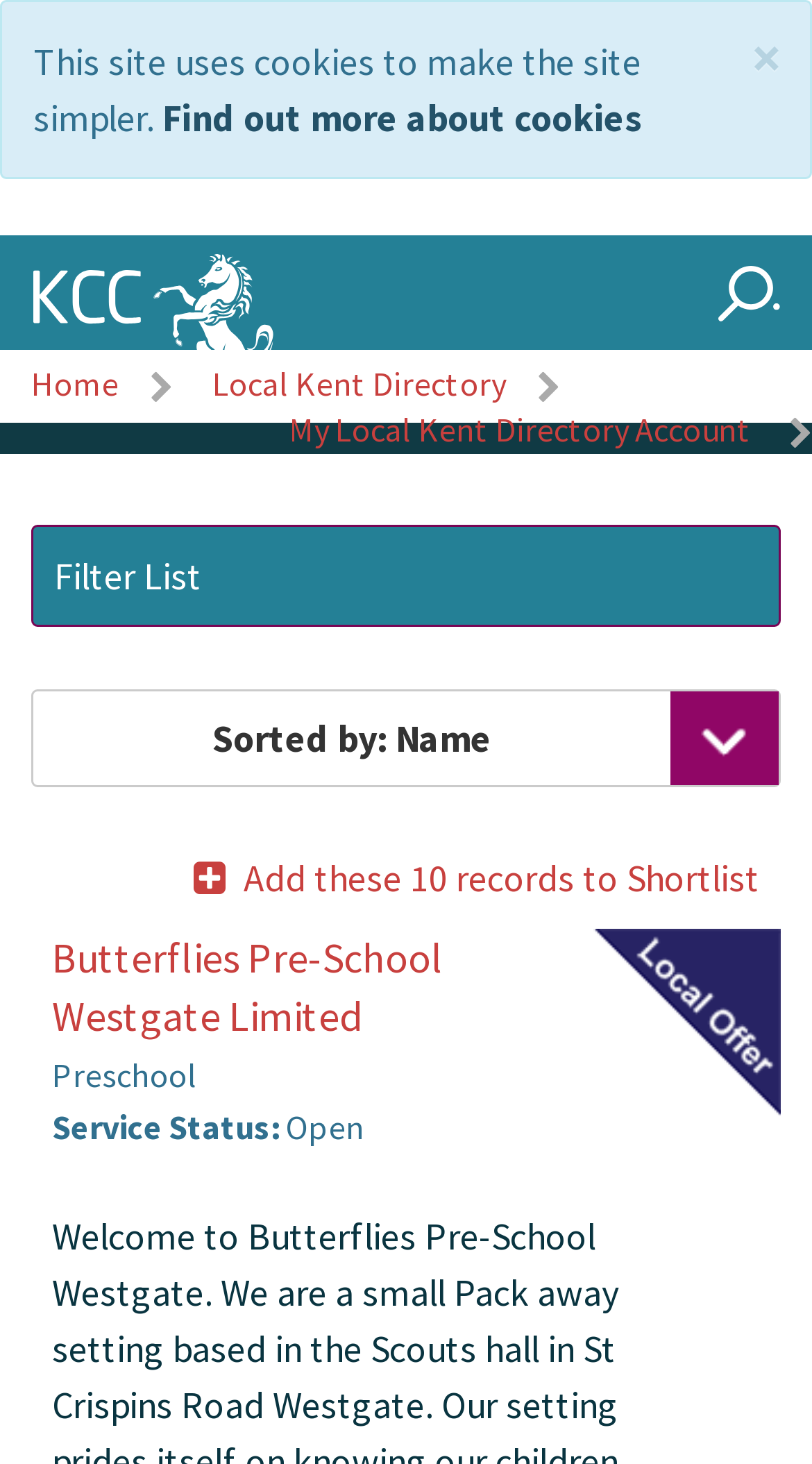Utilize the details in the image to thoroughly answer the following question: Is the filter list expanded?

I found the answer by looking at the button element 'Filter List' which has an attribute 'expanded' set to 'False', indicating that the filter list is not expanded.